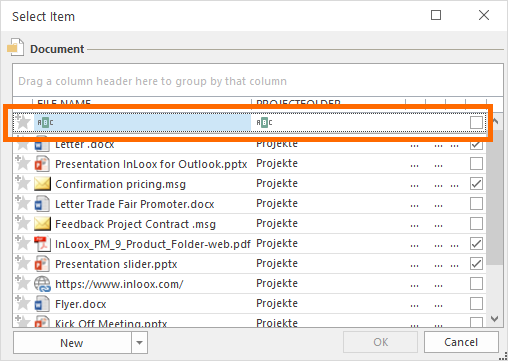What is the function of the orange rectangular outline? Observe the screenshot and provide a one-word or short phrase answer.

Highlighting the search bar